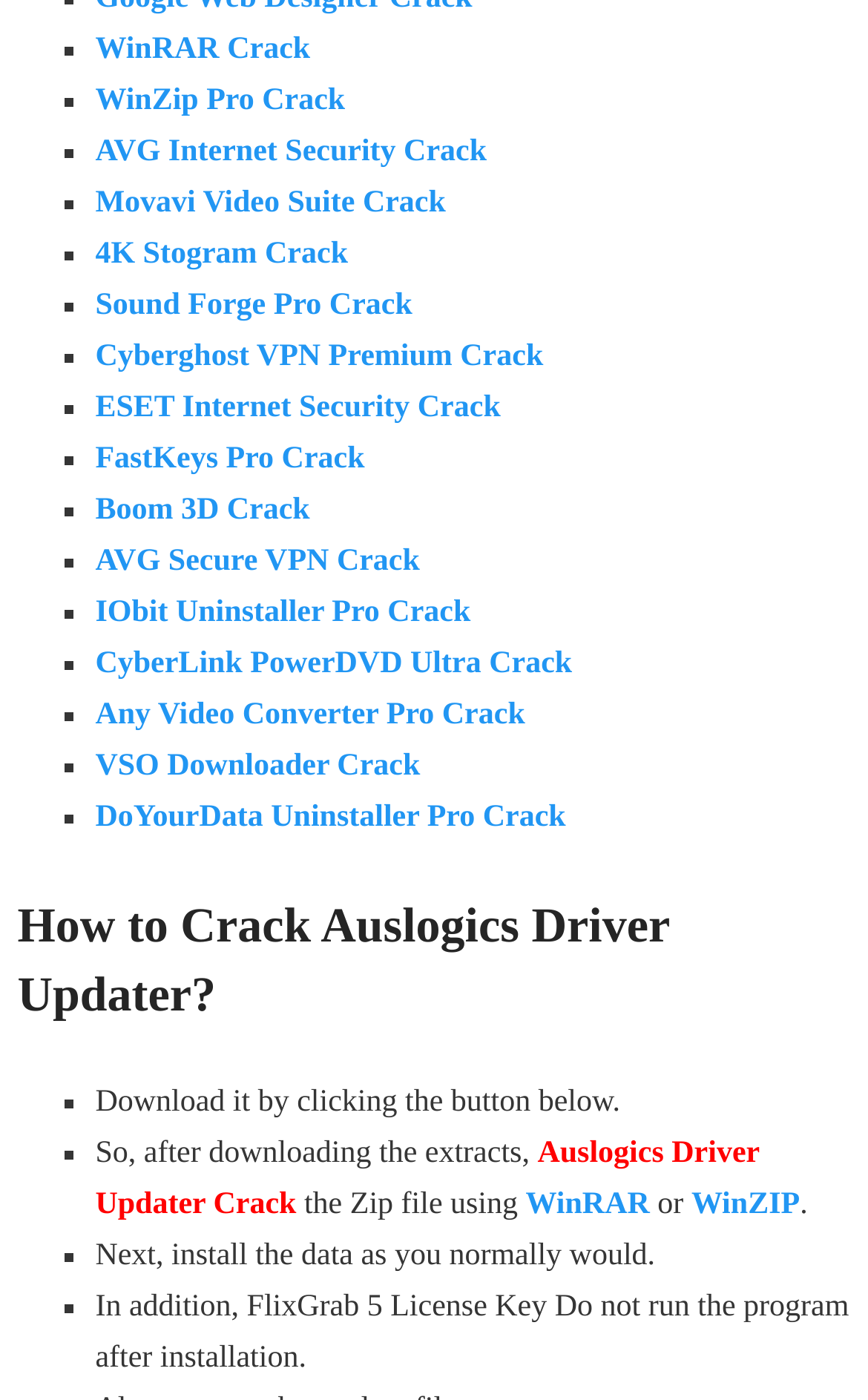Carefully examine the image and provide an in-depth answer to the question: What is the recommended method to extract the Zip file?

According to the instructions on the webpage, after downloading the Zip file, it is recommended to extract it using either WinRAR or WinZIP.